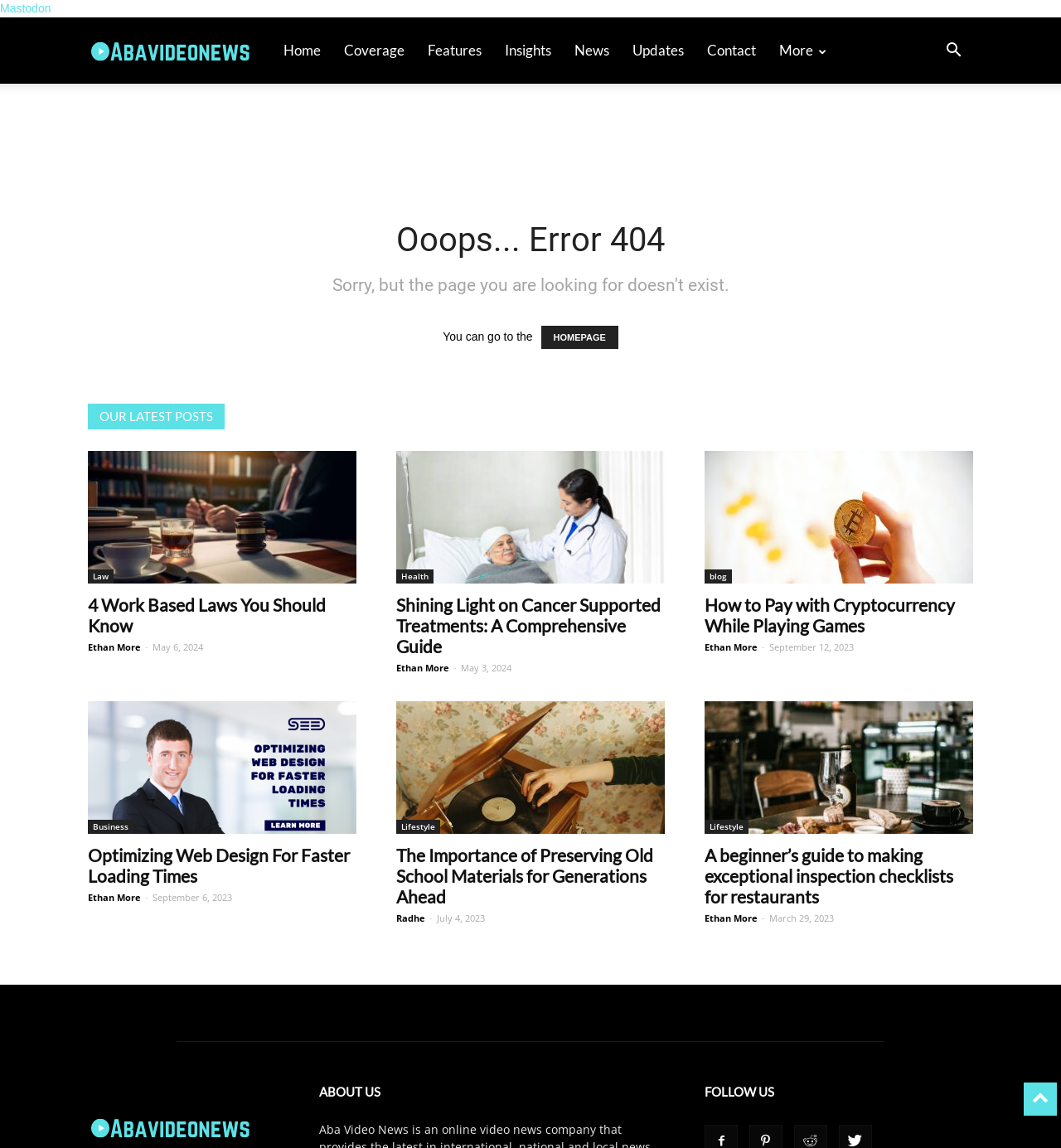Please give a one-word or short phrase response to the following question: 
What is the category of the first article?

Law